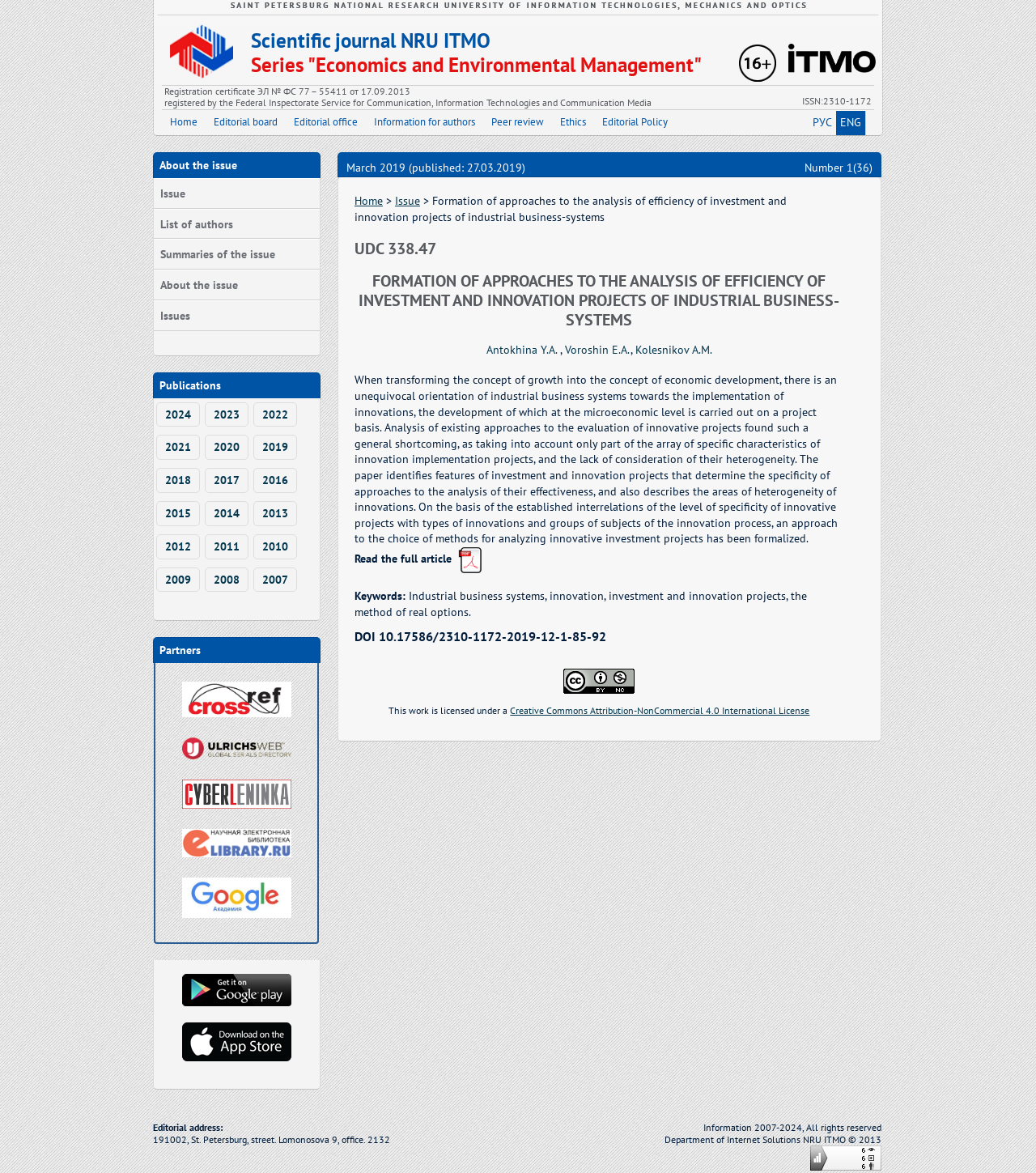Highlight the bounding box coordinates of the element that should be clicked to carry out the following instruction: "Read the full article". The coordinates must be given as four float numbers ranging from 0 to 1, i.e., [left, top, right, bottom].

[0.342, 0.47, 0.436, 0.483]